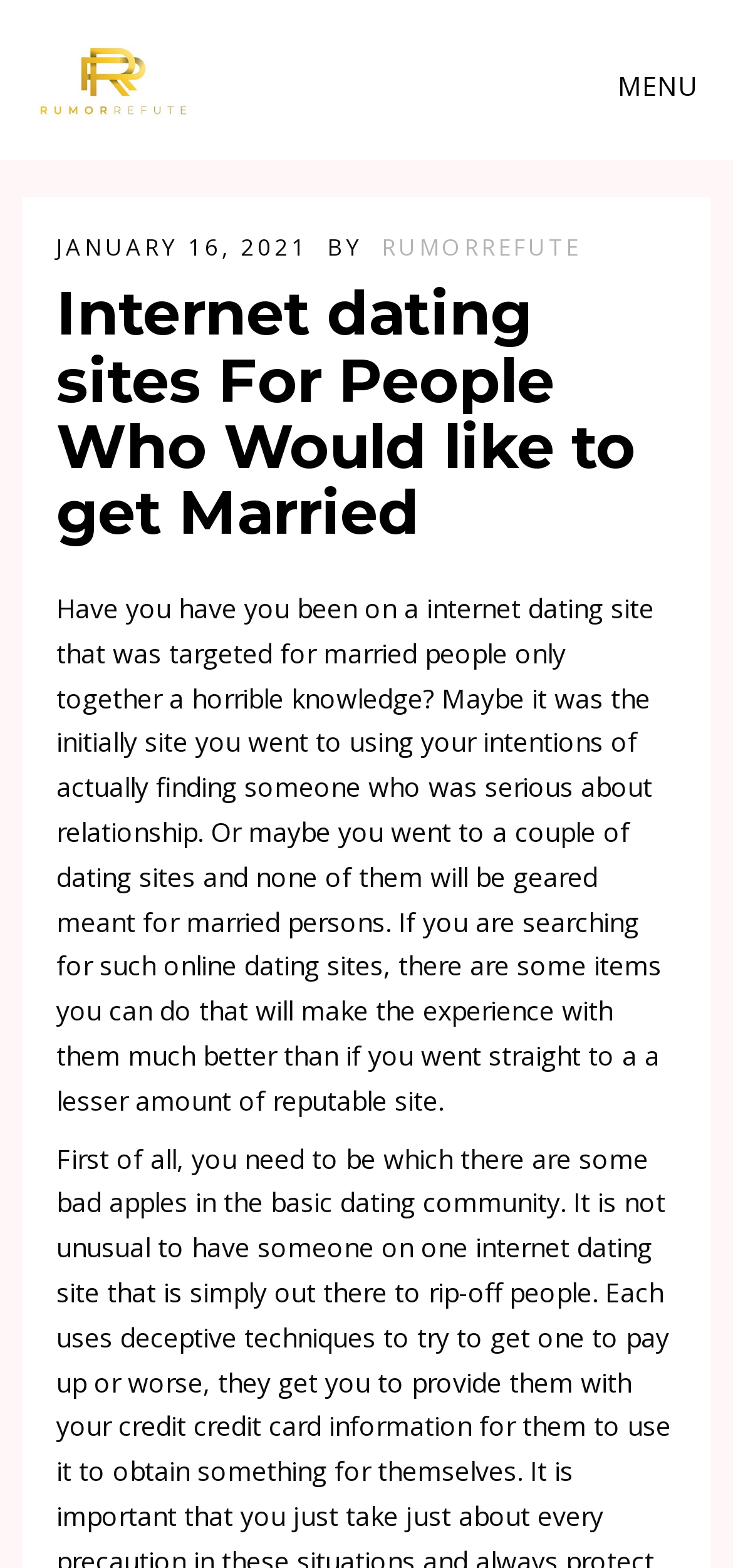Determine the main heading text of the webpage.

Internet dating sites For People Who Would like to get Married